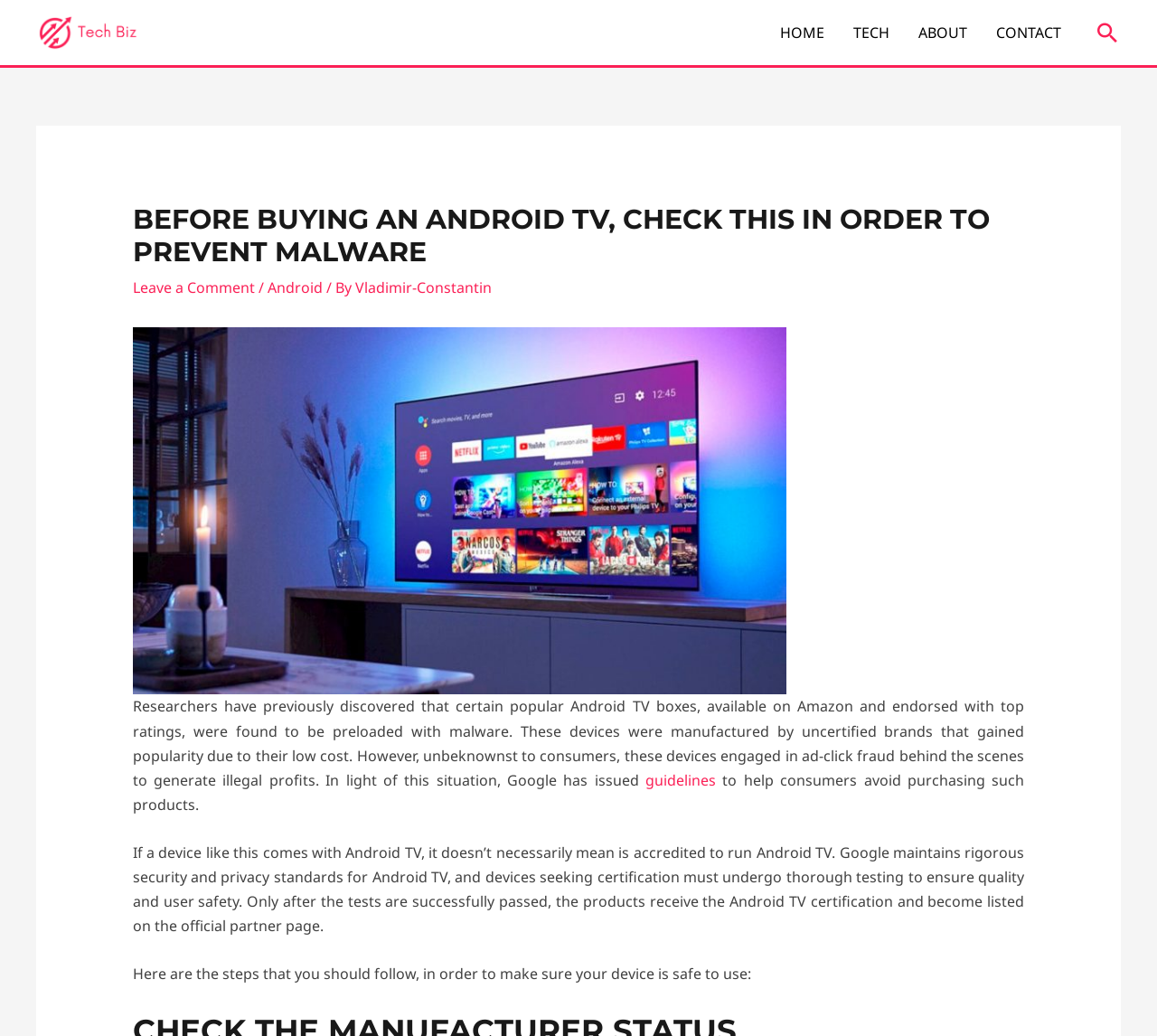Identify and generate the primary title of the webpage.

BEFORE BUYING AN ANDROID TV, CHECK THIS IN ORDER TO PREVENT MALWARE